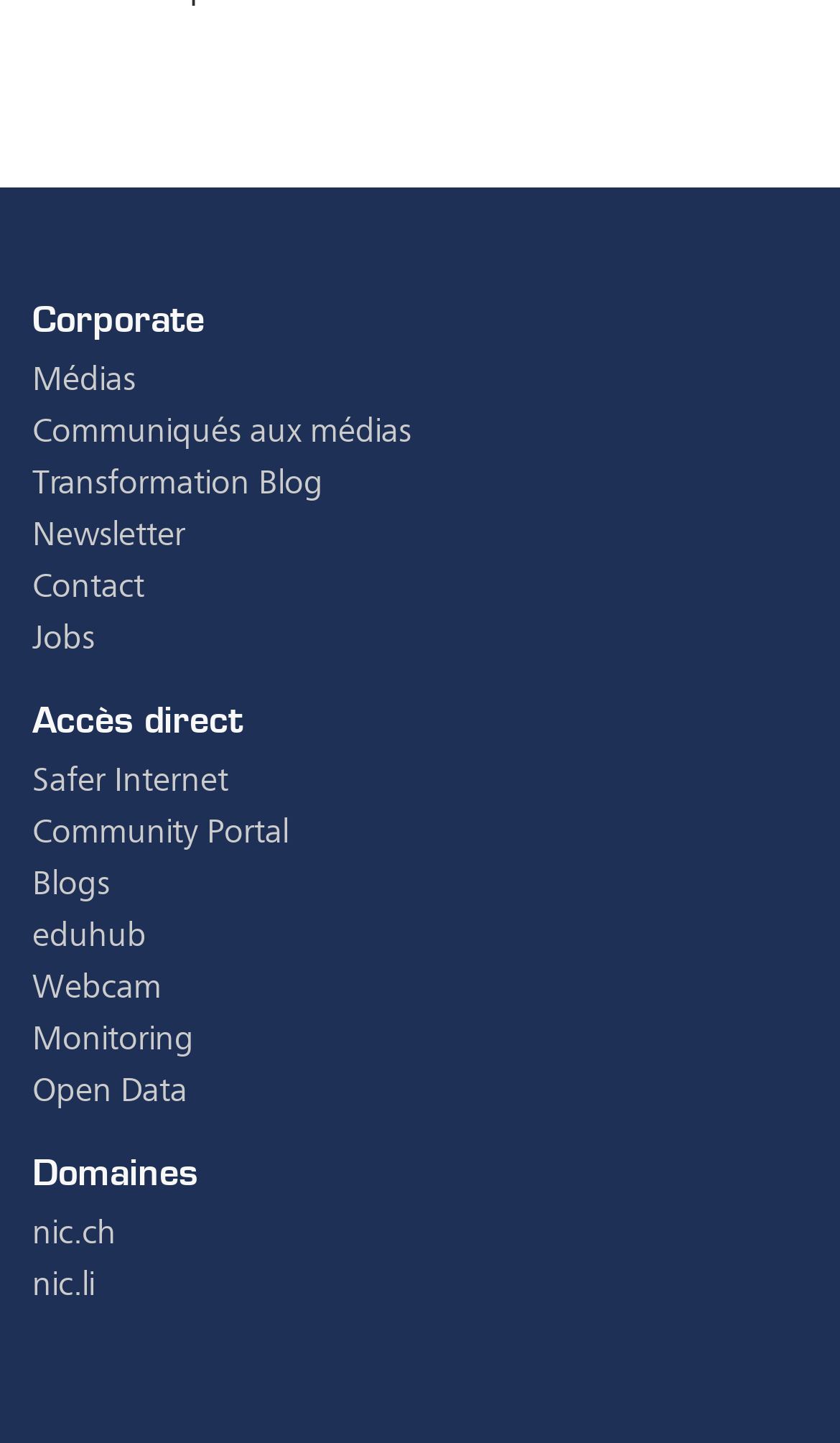How many links are there under 'Corporate'?
Using the screenshot, give a one-word or short phrase answer.

11